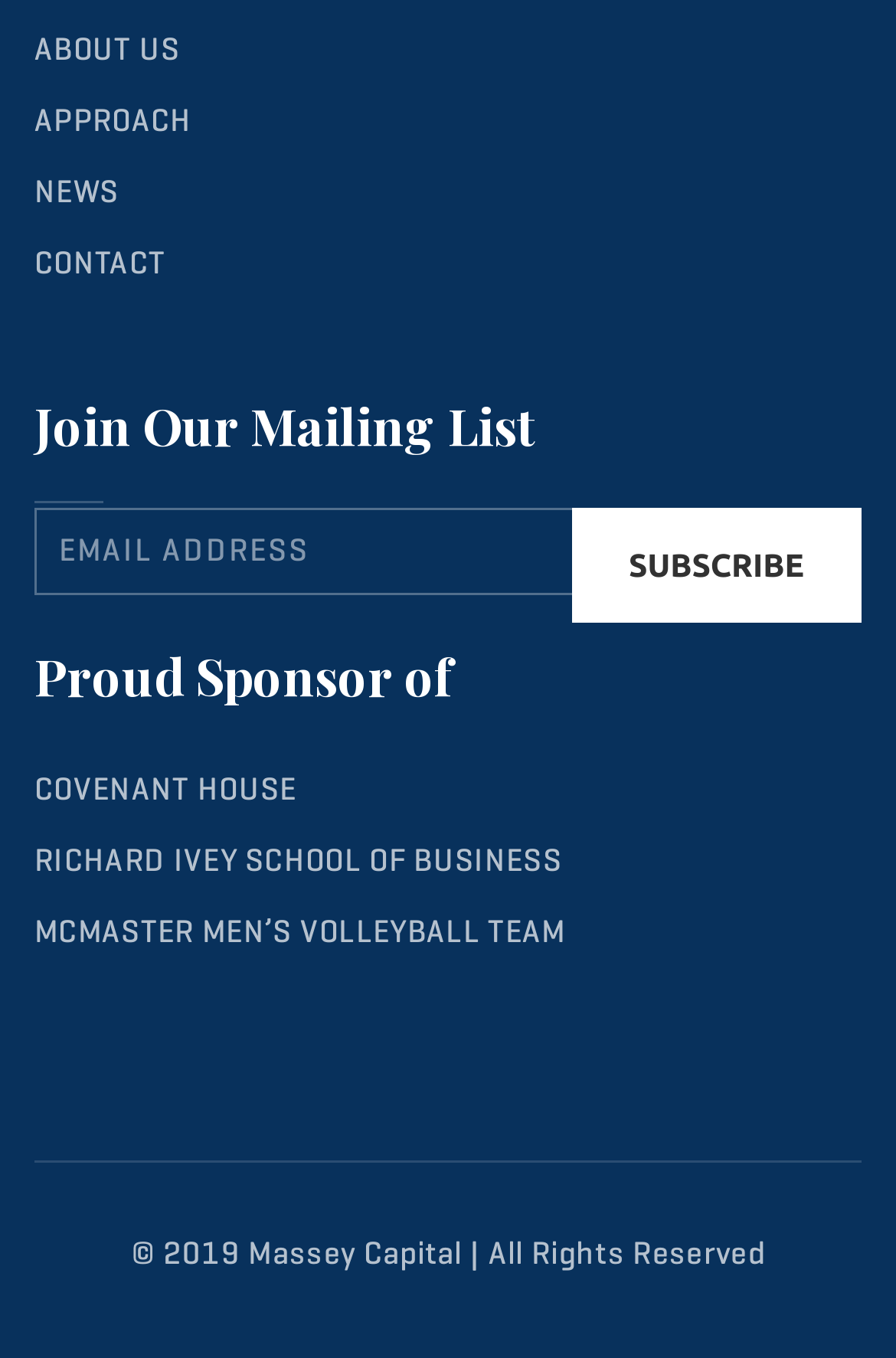How many links are in the top navigation menu?
From the screenshot, provide a brief answer in one word or phrase.

4